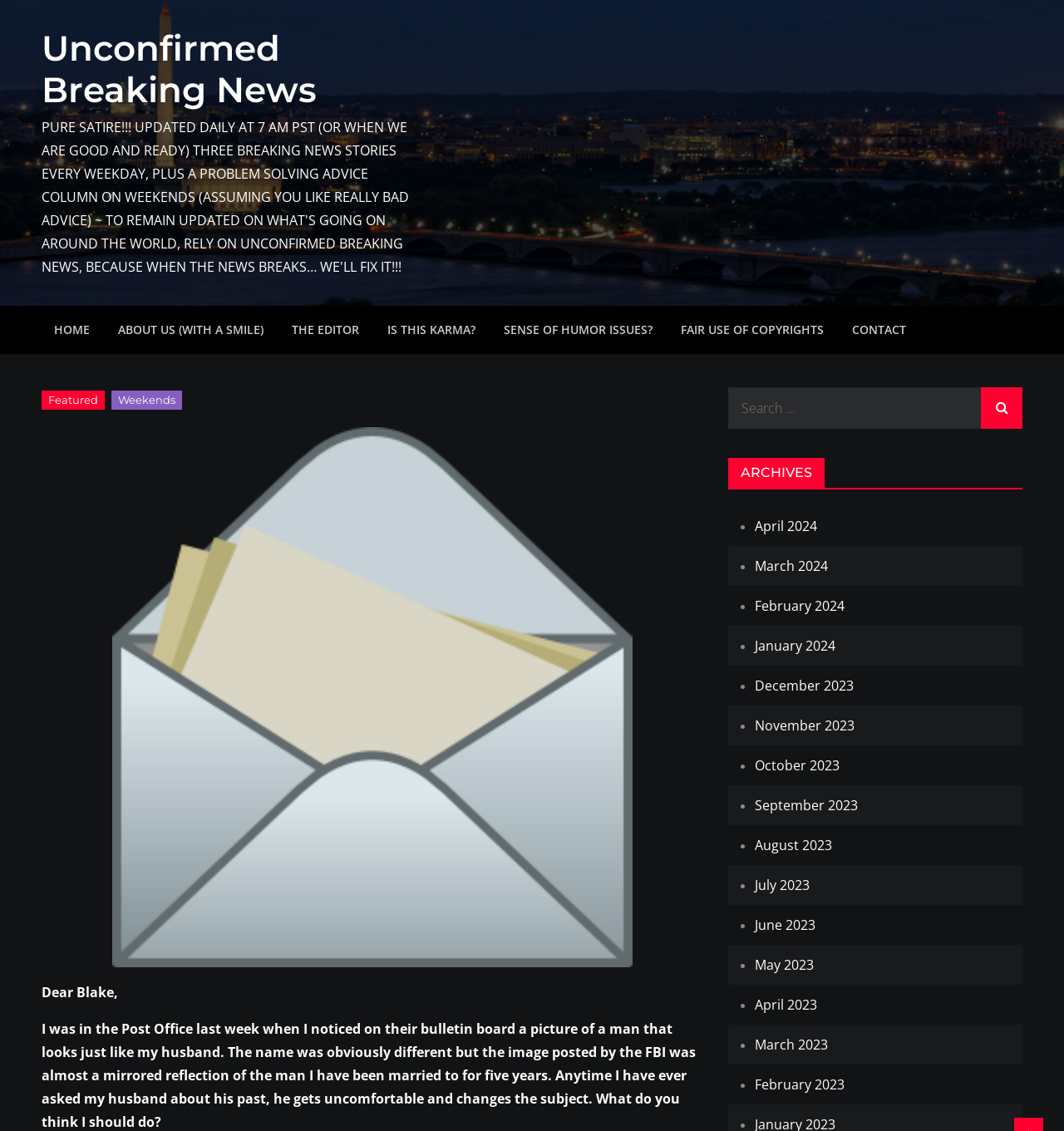Identify the bounding box coordinates for the UI element described as follows: Weekends. Use the format (top-left x, top-left y, bottom-right x, bottom-right y) and ensure all values are floating point numbers between 0 and 1.

[0.105, 0.345, 0.171, 0.362]